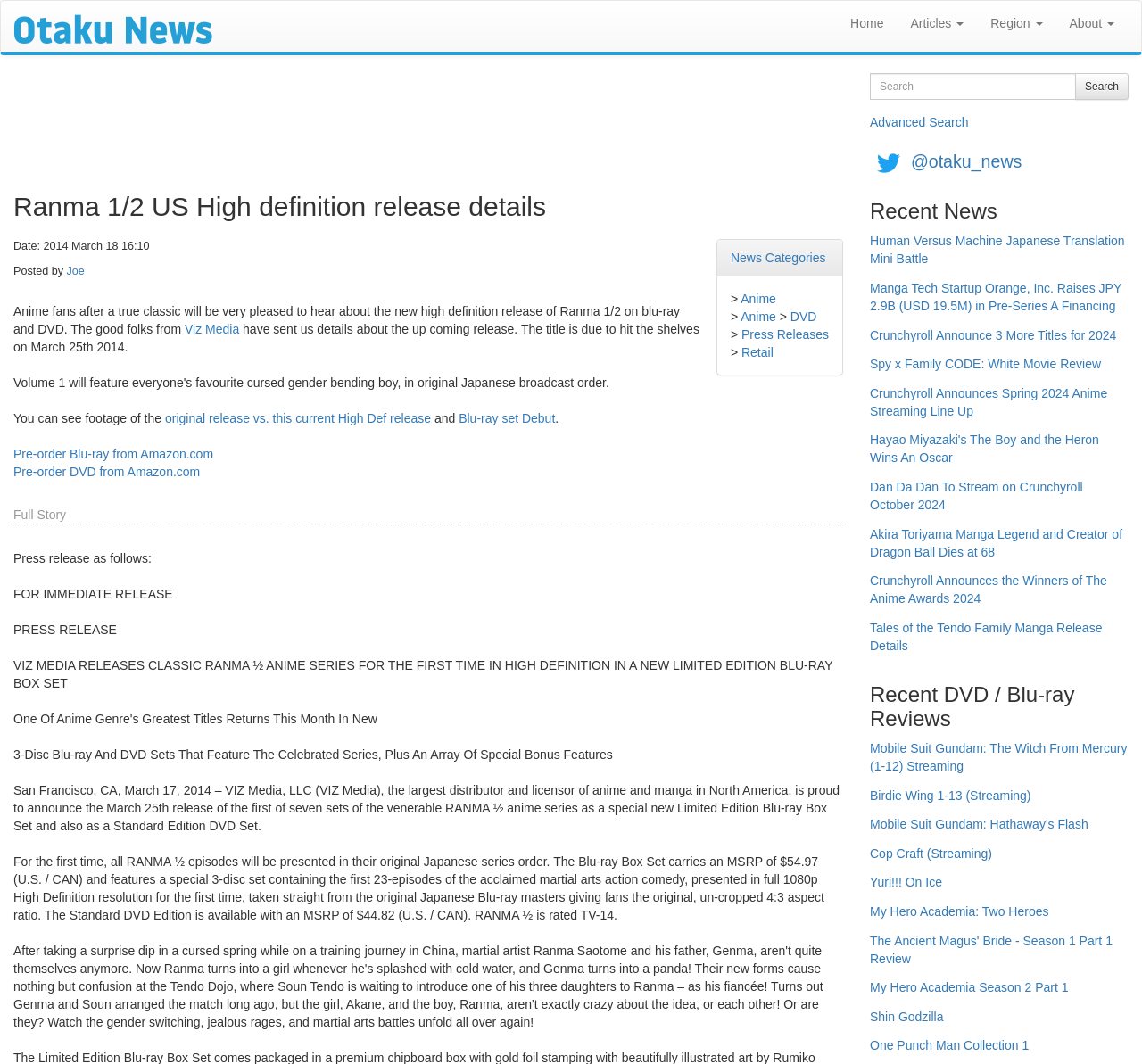Can you show the bounding box coordinates of the region to click on to complete the task described in the instruction: "Read the news about Ranma 1/2 US High definition release details"?

[0.012, 0.18, 0.738, 0.208]